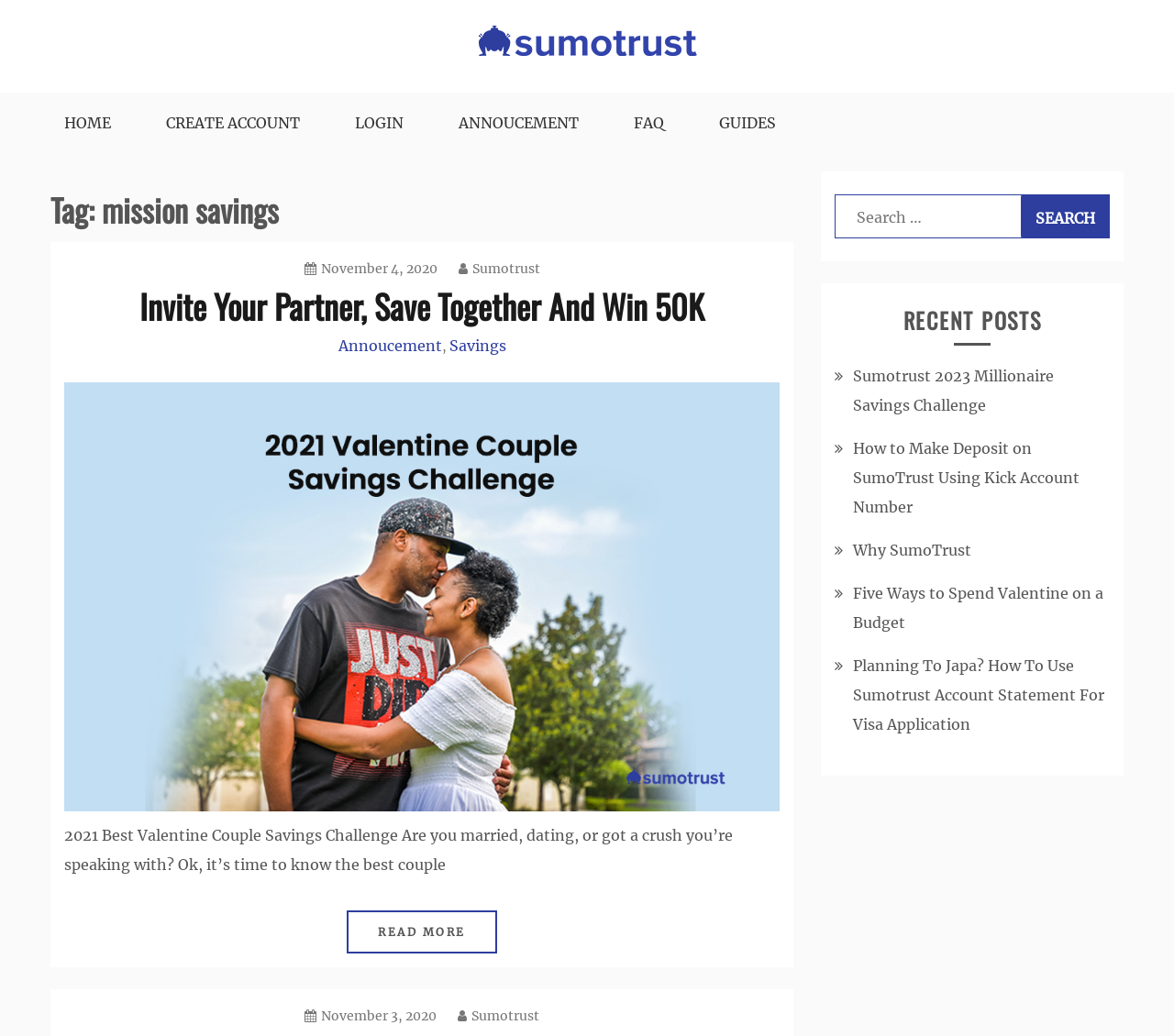How many recent posts are listed in the sidebar?
Please give a detailed and thorough answer to the question, covering all relevant points.

The sidebar section titled 'RECENT POSTS' lists 5 recent posts, including 'Sumotrust 2023 Millionaire Savings Challenge', 'How to Make Deposit on SumoTrust Using Kick Account Number', and three others.